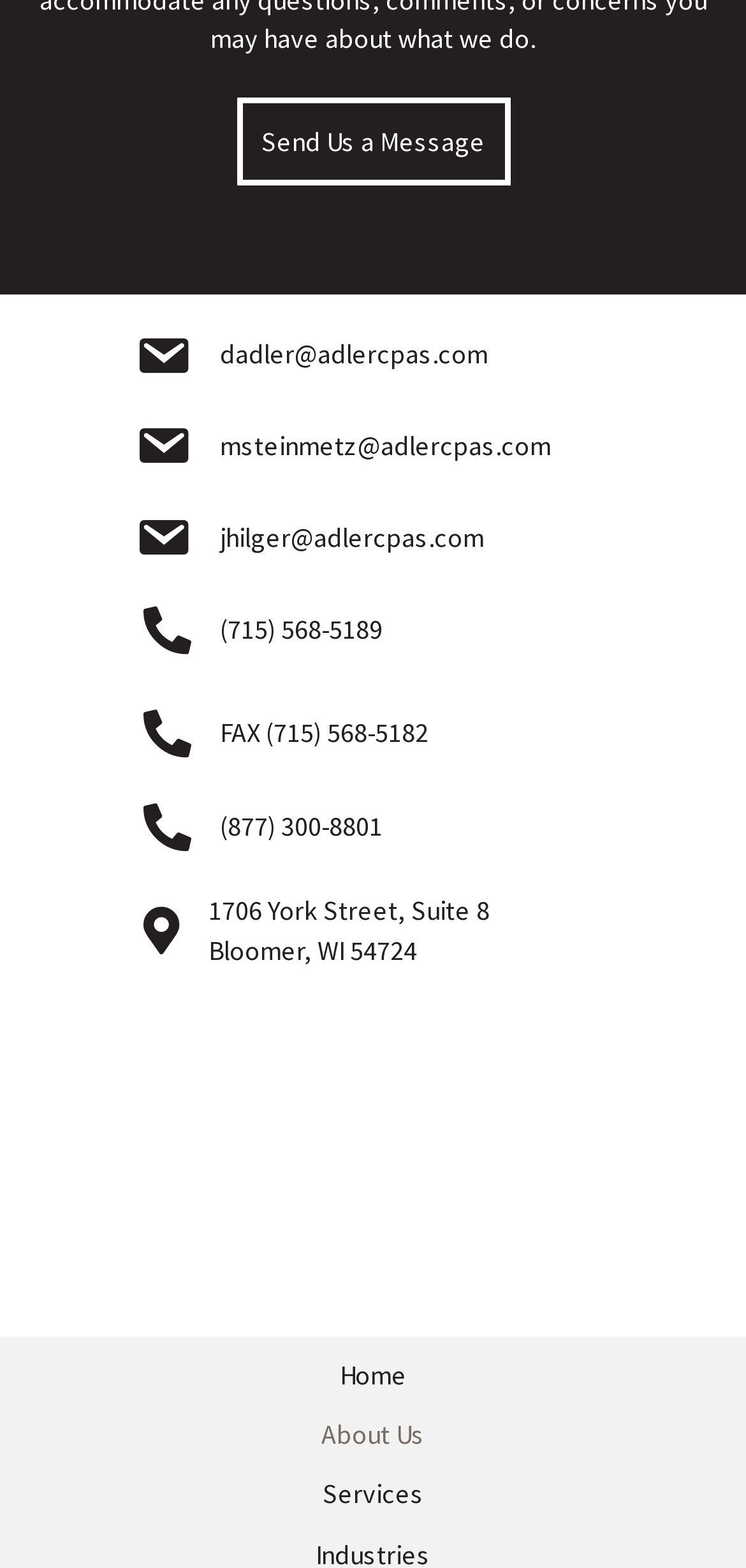Show the bounding box coordinates for the HTML element as described: "Services".

[0.051, 0.935, 0.949, 0.972]